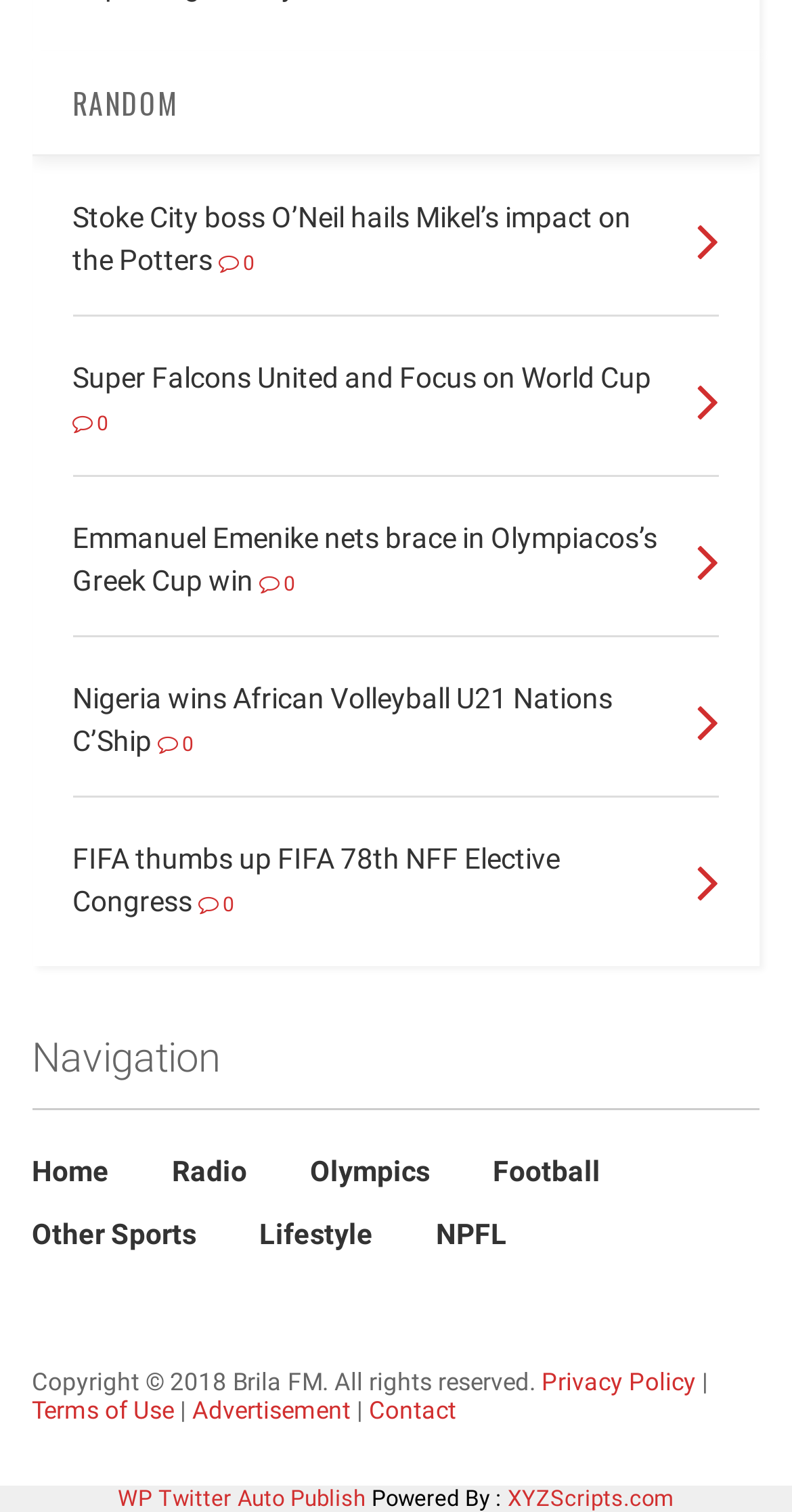What is the category of the news article 'Nigeria wins African Volleyball U21 Nations C’Ship'?
Kindly offer a comprehensive and detailed response to the question.

I found the news article 'Nigeria wins African Volleyball U21 Nations C’Ship' and checked the category links at the bottom of the webpage. The category 'Other Sports' is the most relevant to this news article.